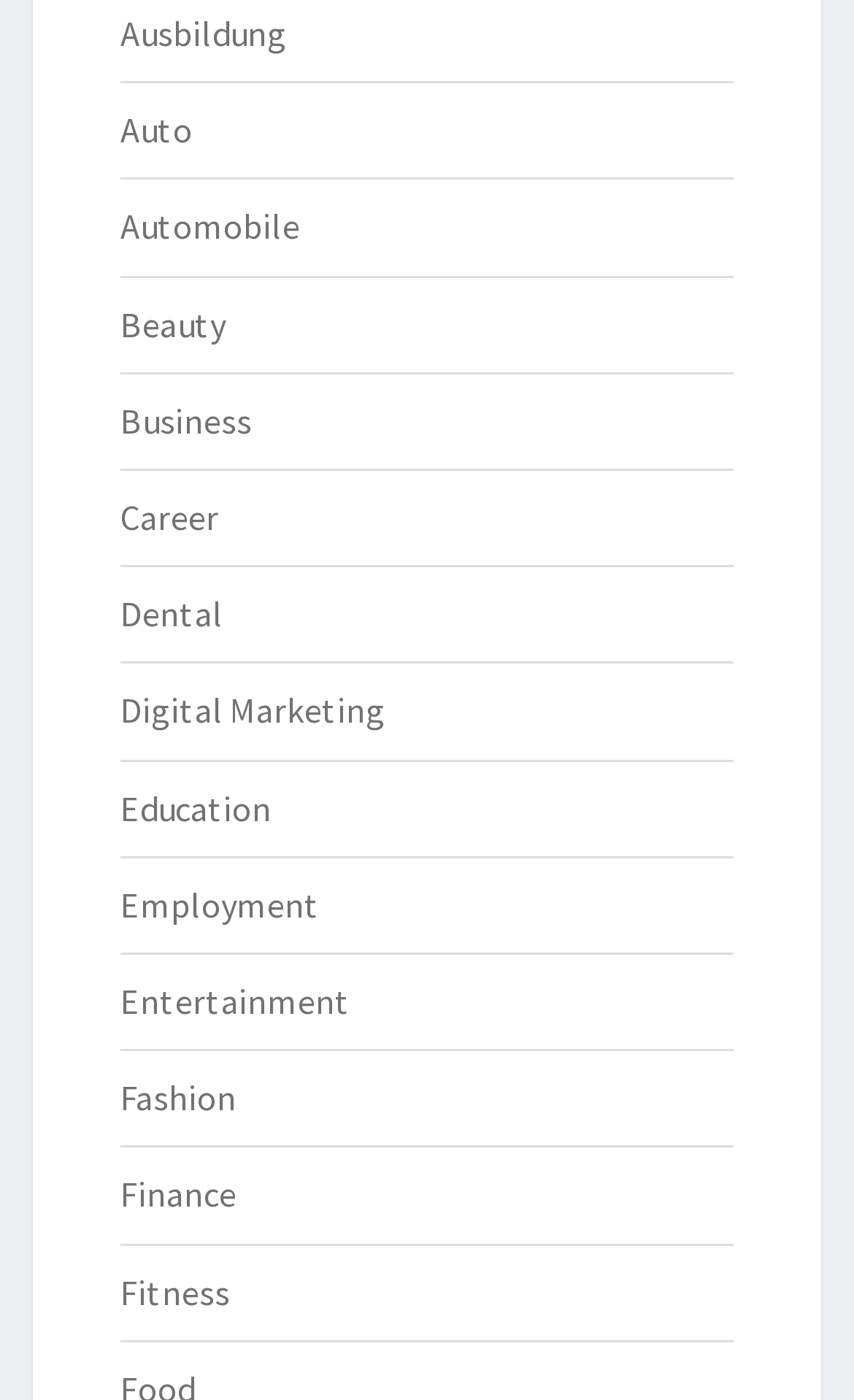Identify the bounding box for the UI element specified in this description: "Digital Marketing". The coordinates must be four float numbers between 0 and 1, formatted as [left, top, right, bottom].

[0.141, 0.492, 0.451, 0.523]